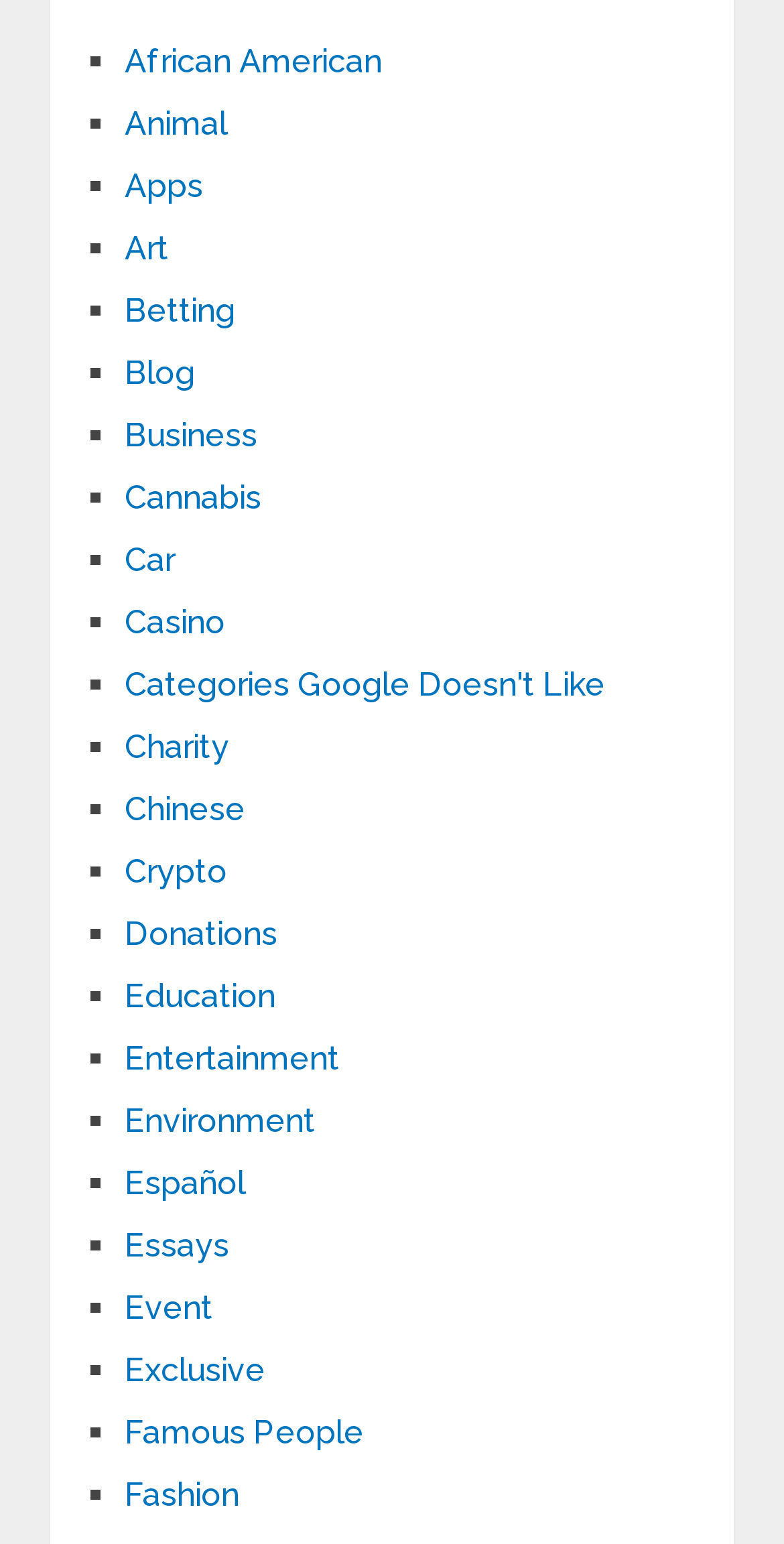Identify the bounding box coordinates of the region I need to click to complete this instruction: "Read about the author".

None